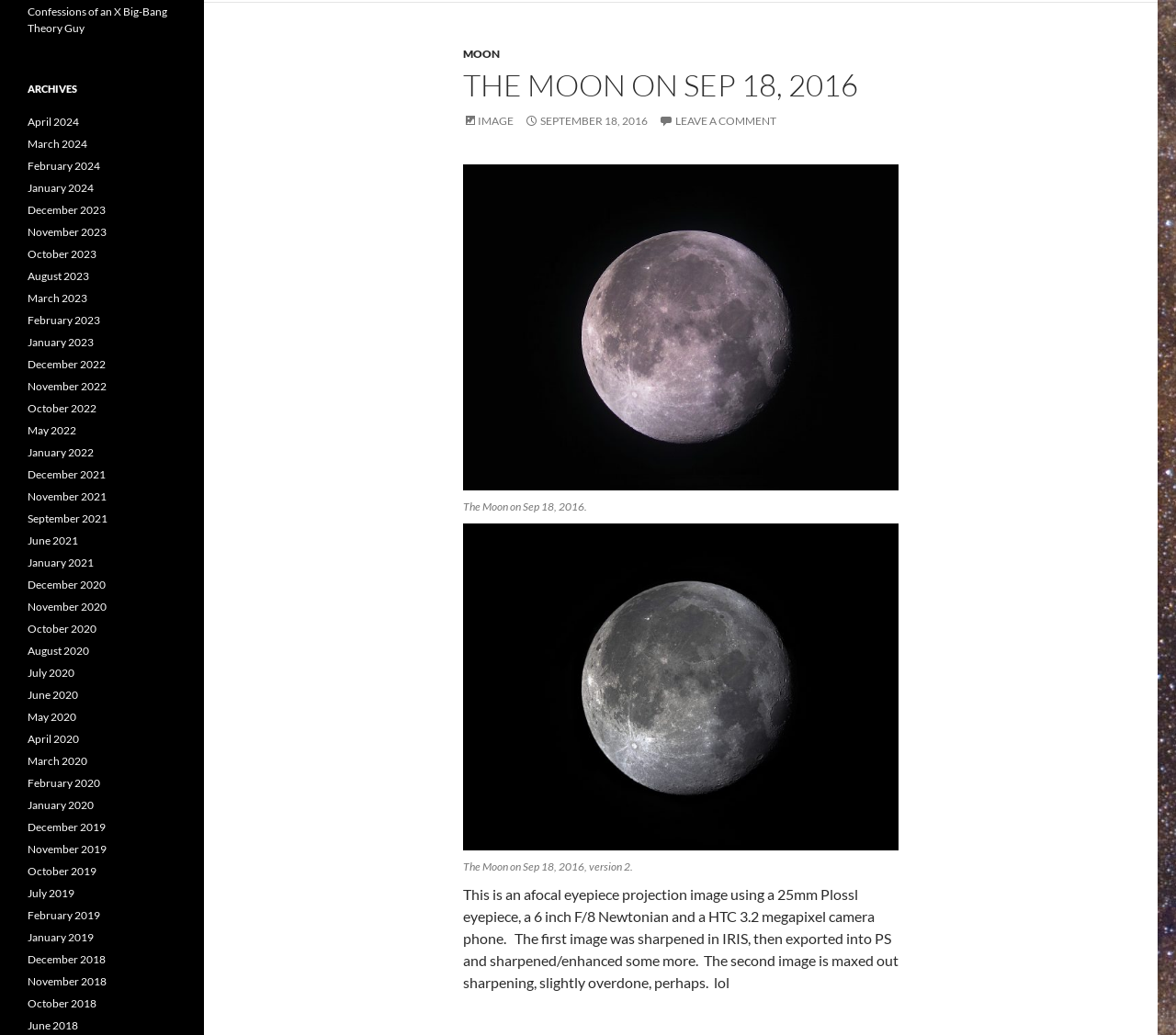Please pinpoint the bounding box coordinates for the region I should click to adhere to this instruction: "Click the link to Confessions of an X Big-Bang Theory Guy".

[0.023, 0.004, 0.142, 0.034]